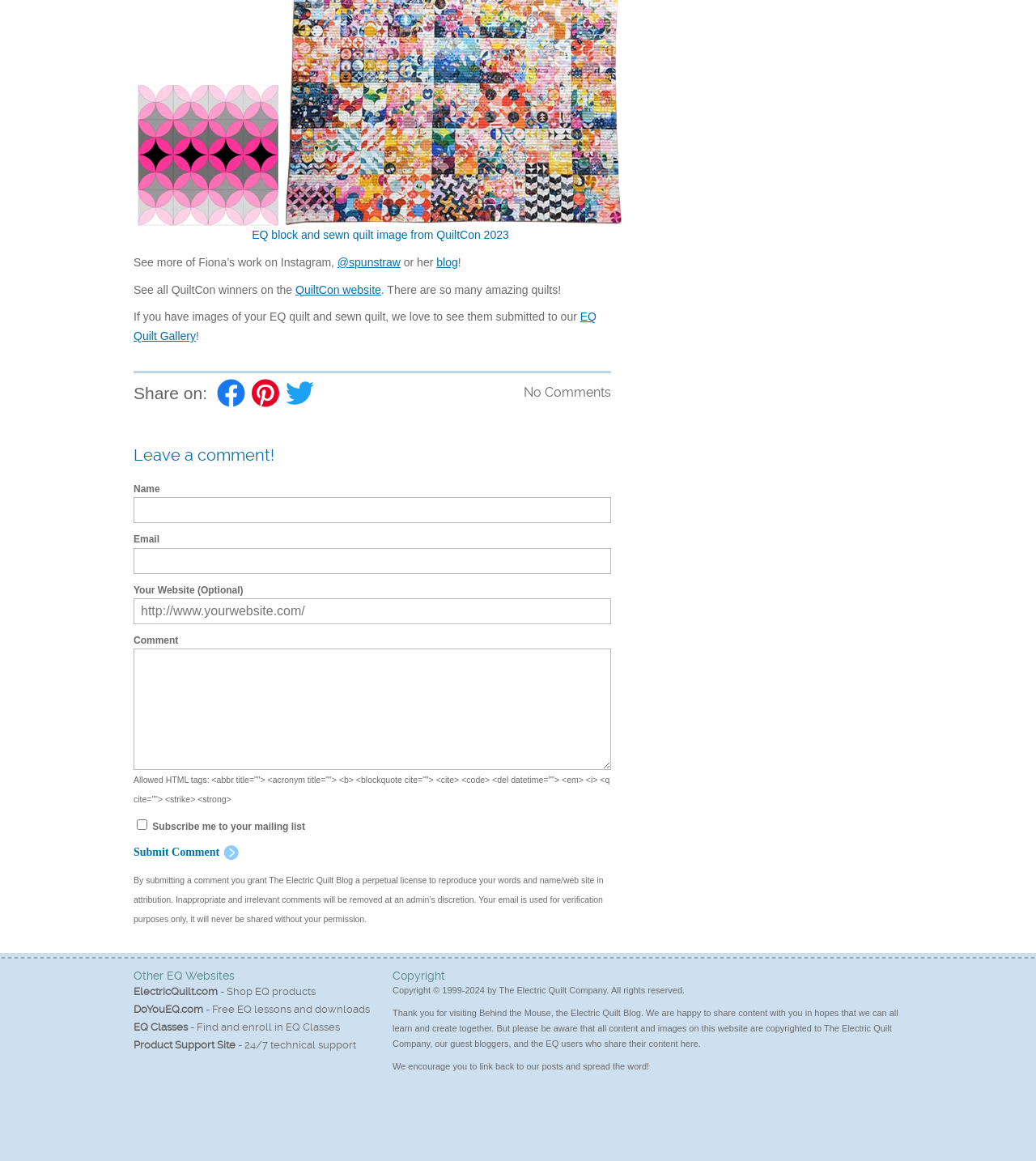Please identify the bounding box coordinates of the element I need to click to follow this instruction: "Visit the QuiltCon website".

[0.285, 0.244, 0.368, 0.255]